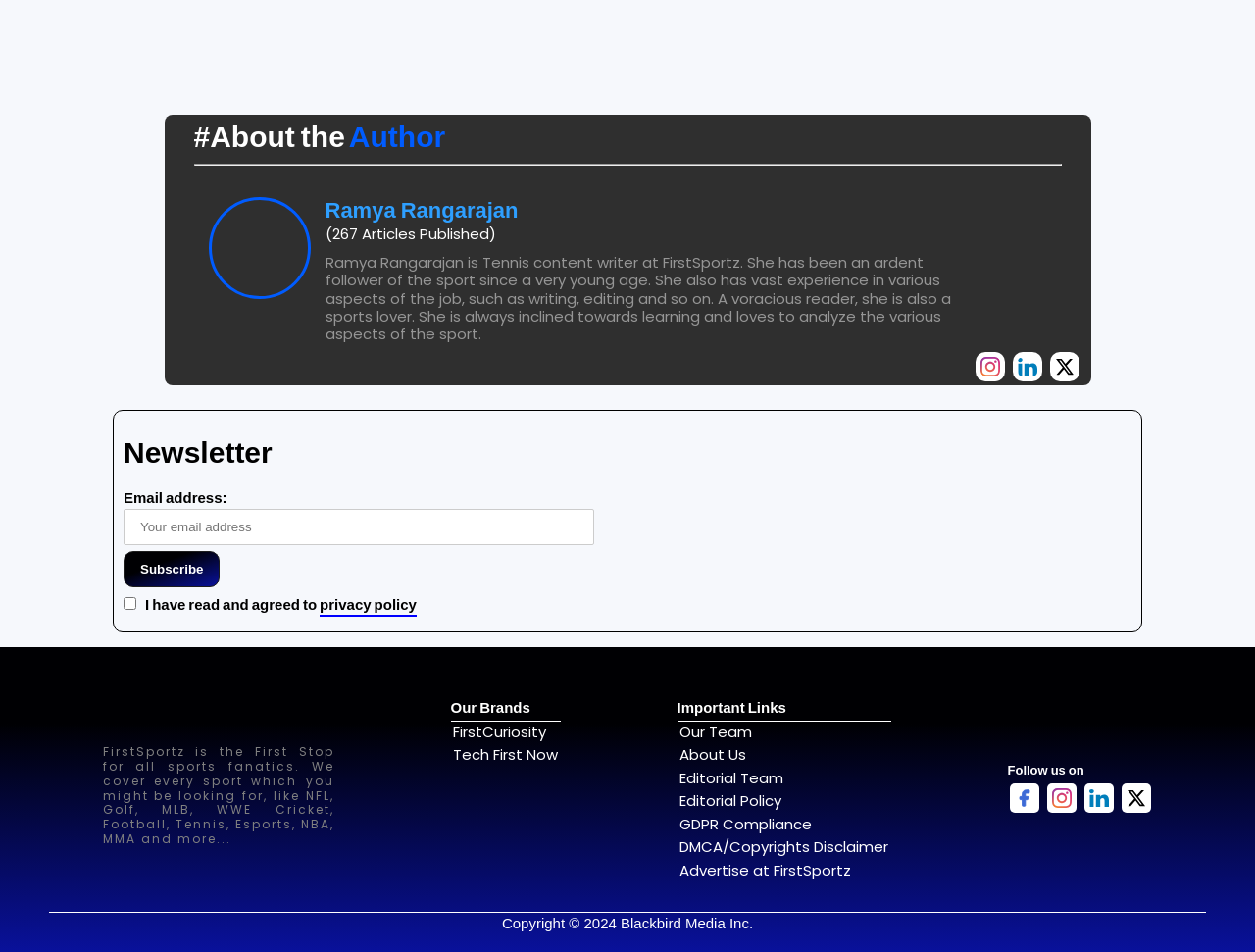How many social media links are there?
Please respond to the question with a detailed and thorough explanation.

There are four social media links located at the bottom of the page, each with an image icon, which are Facebook, Twitter, Instagram, and LinkedIn.